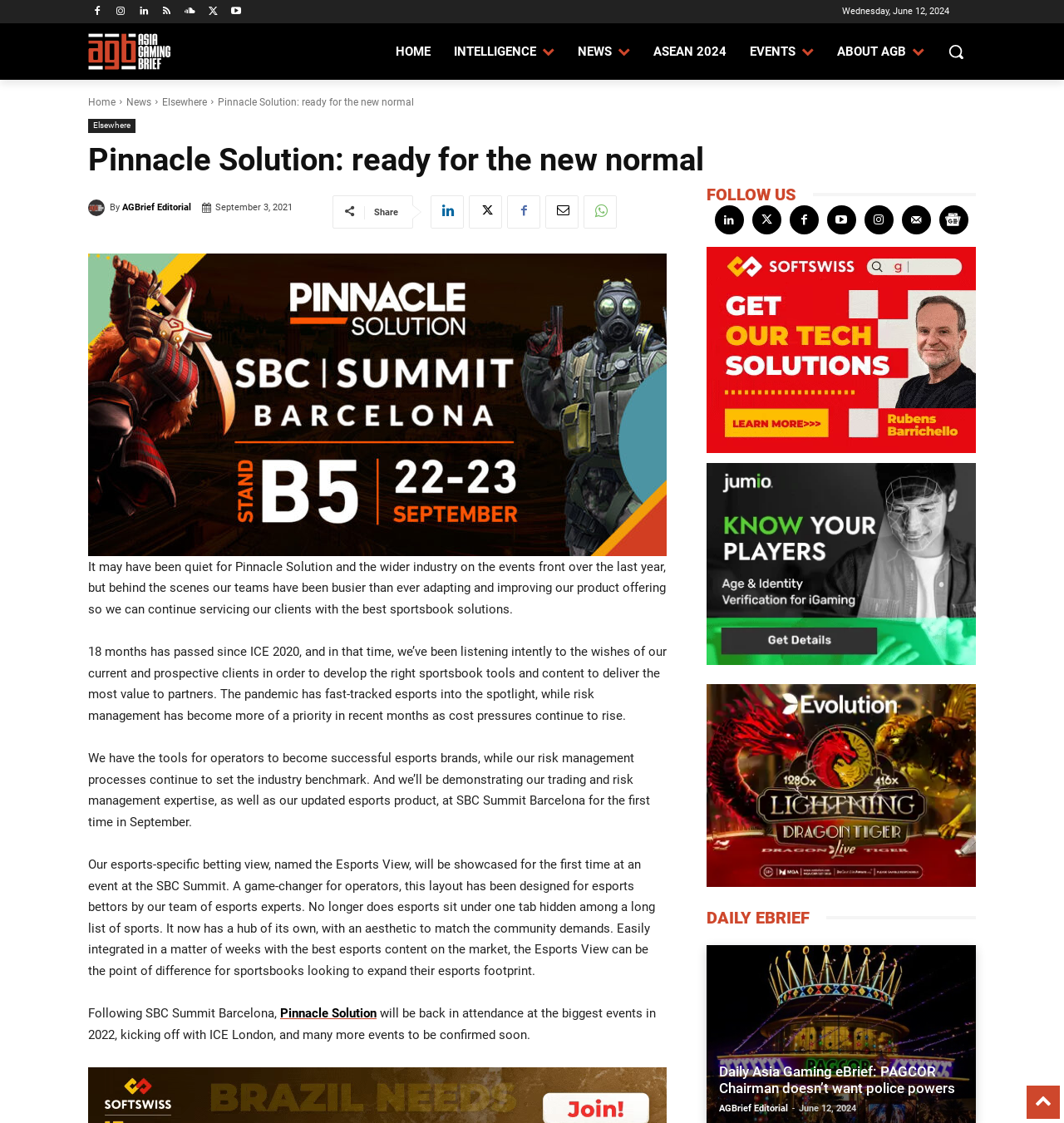Respond to the question below with a single word or phrase: What is the name of the esports-specific betting view developed by Pinnacle Solution?

Esports View